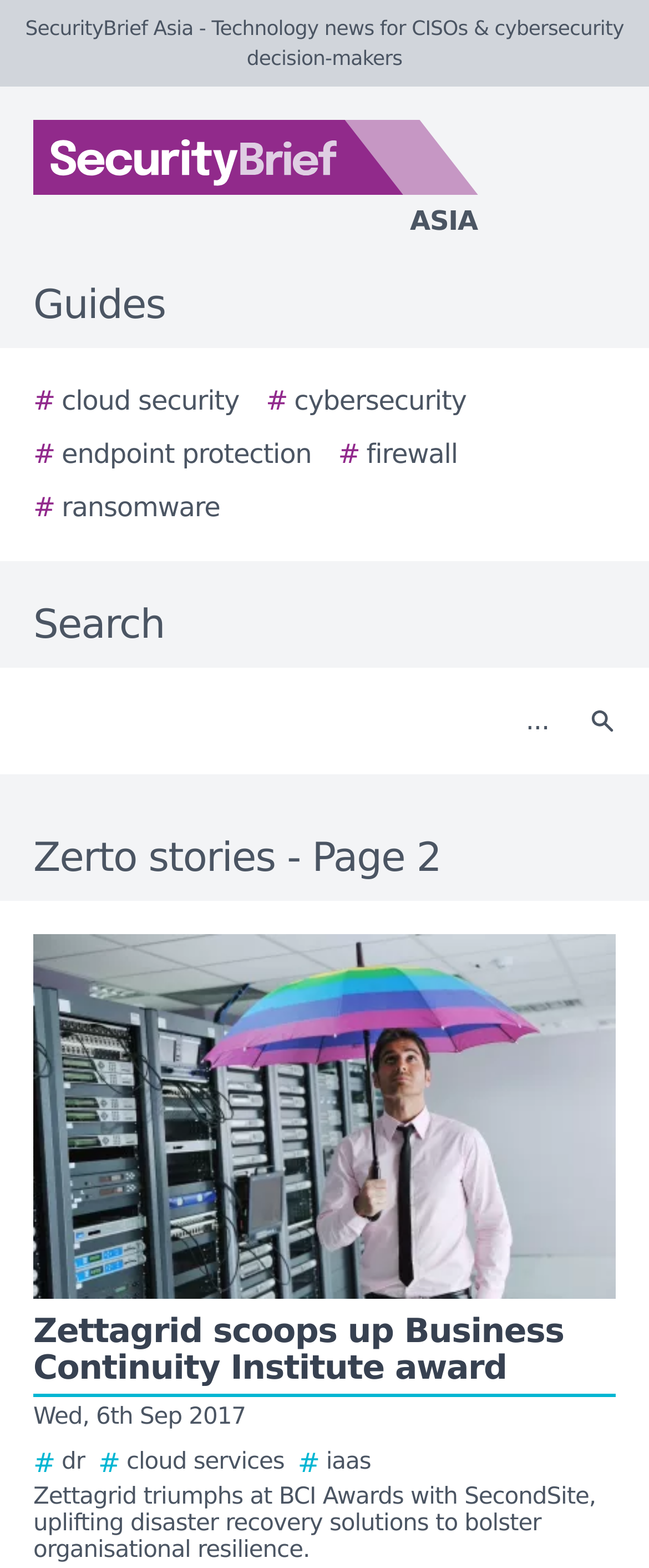Mark the bounding box of the element that matches the following description: "# firewall".

[0.521, 0.277, 0.705, 0.303]